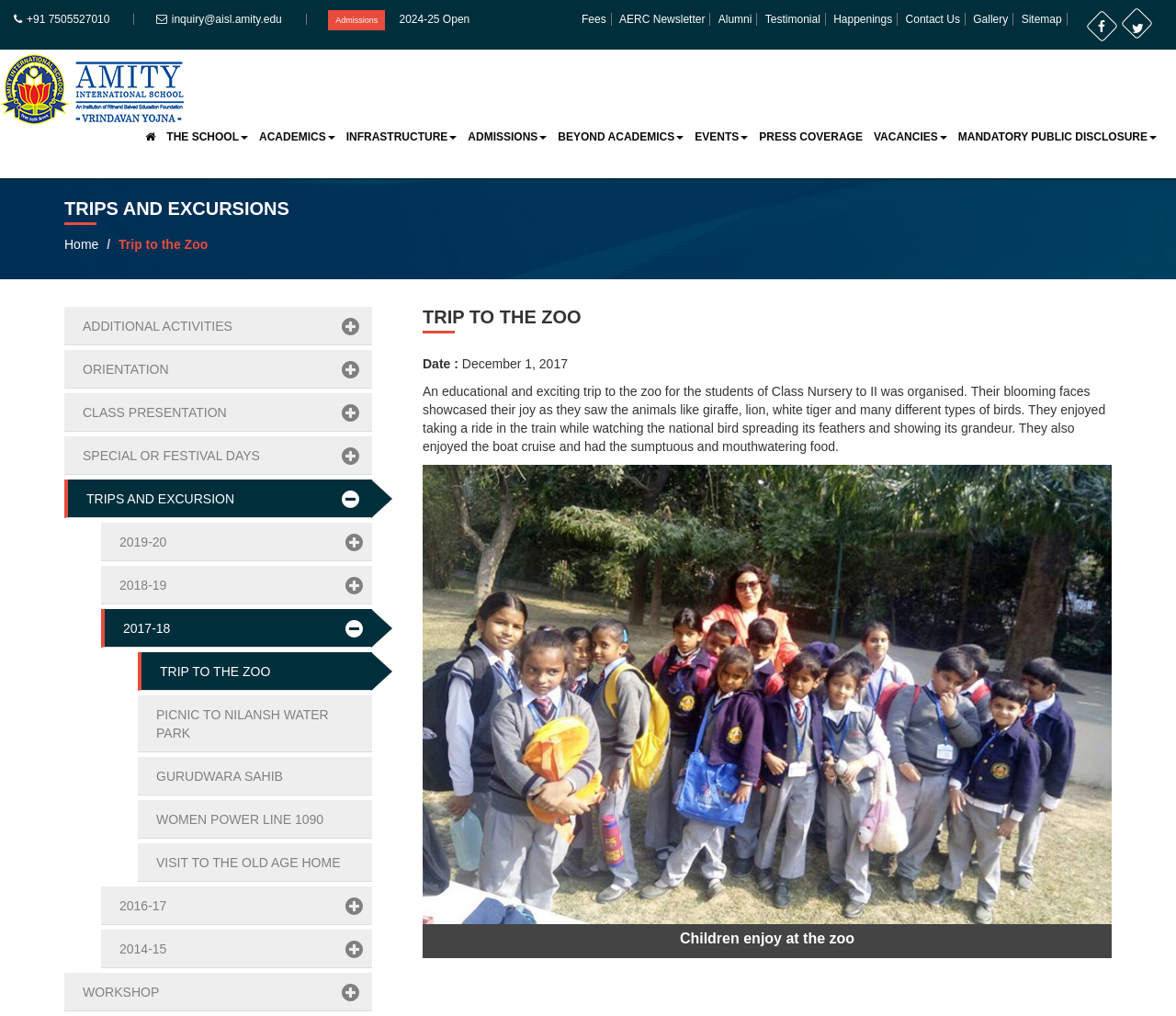Please find the bounding box coordinates of the clickable region needed to complete the following instruction: "Click the Fees link". The bounding box coordinates must consist of four float numbers between 0 and 1, i.e., [left, top, right, bottom].

[0.491, 0.013, 0.52, 0.025]